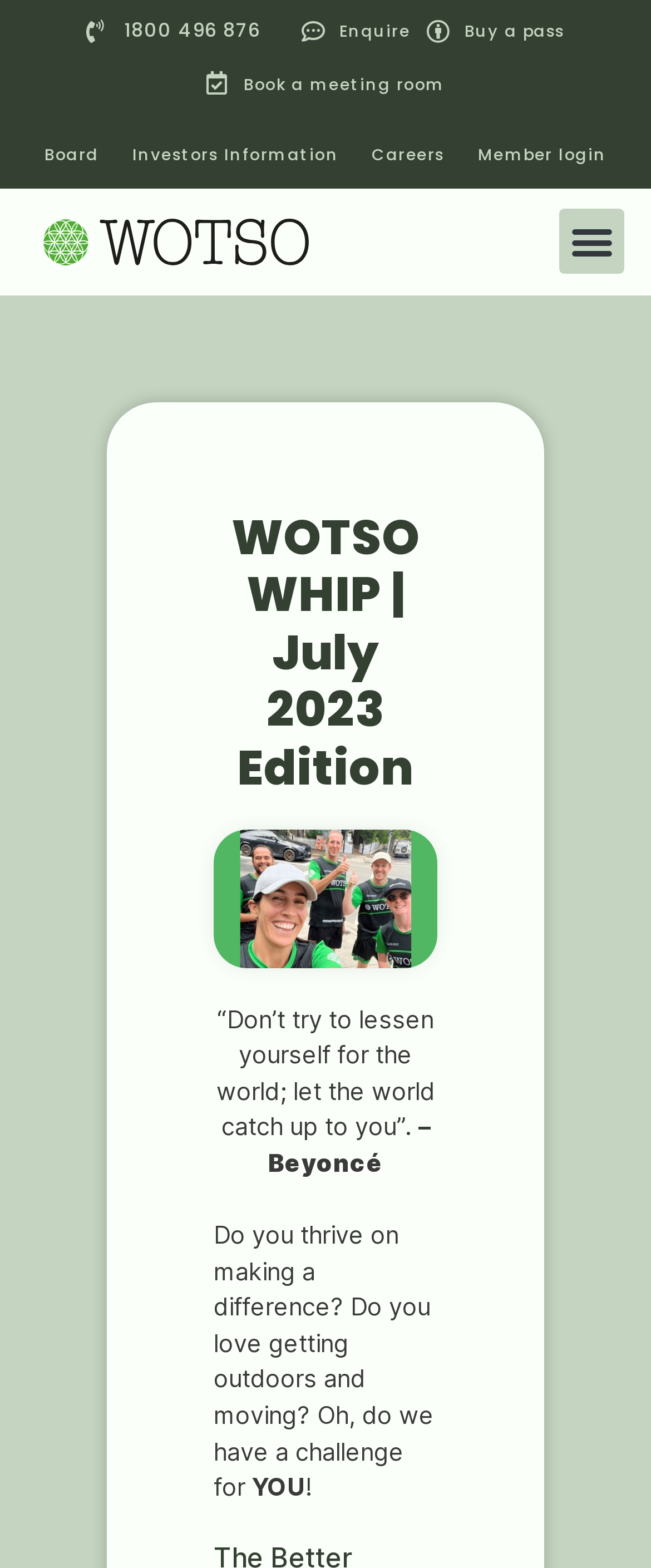Please identify the bounding box coordinates of the clickable area that will allow you to execute the instruction: "Click the '1800 496 876' link".

[0.133, 0.009, 0.401, 0.032]